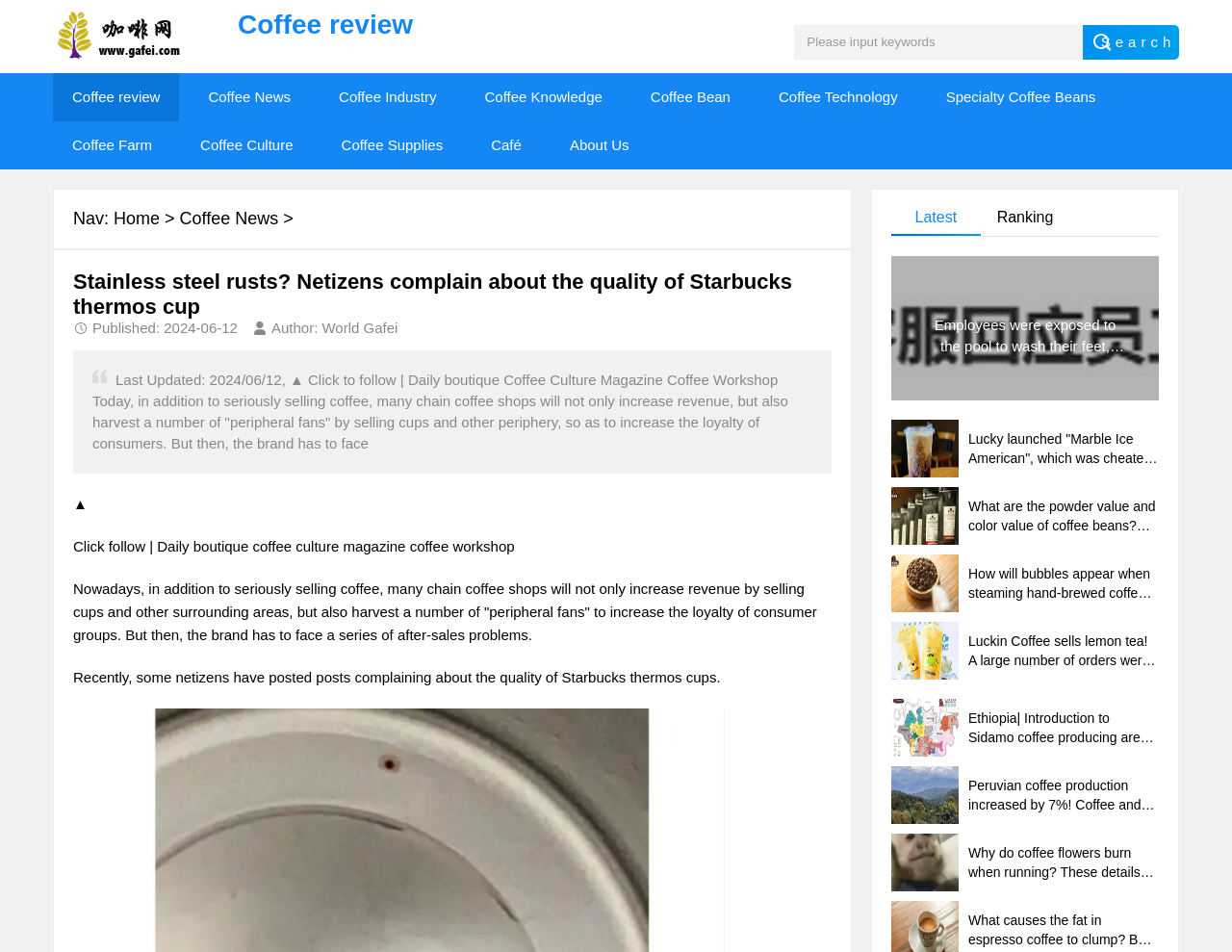Provide a short answer to the following question with just one word or phrase: What is the complaint about Starbucks thermos cups?

Quality issue